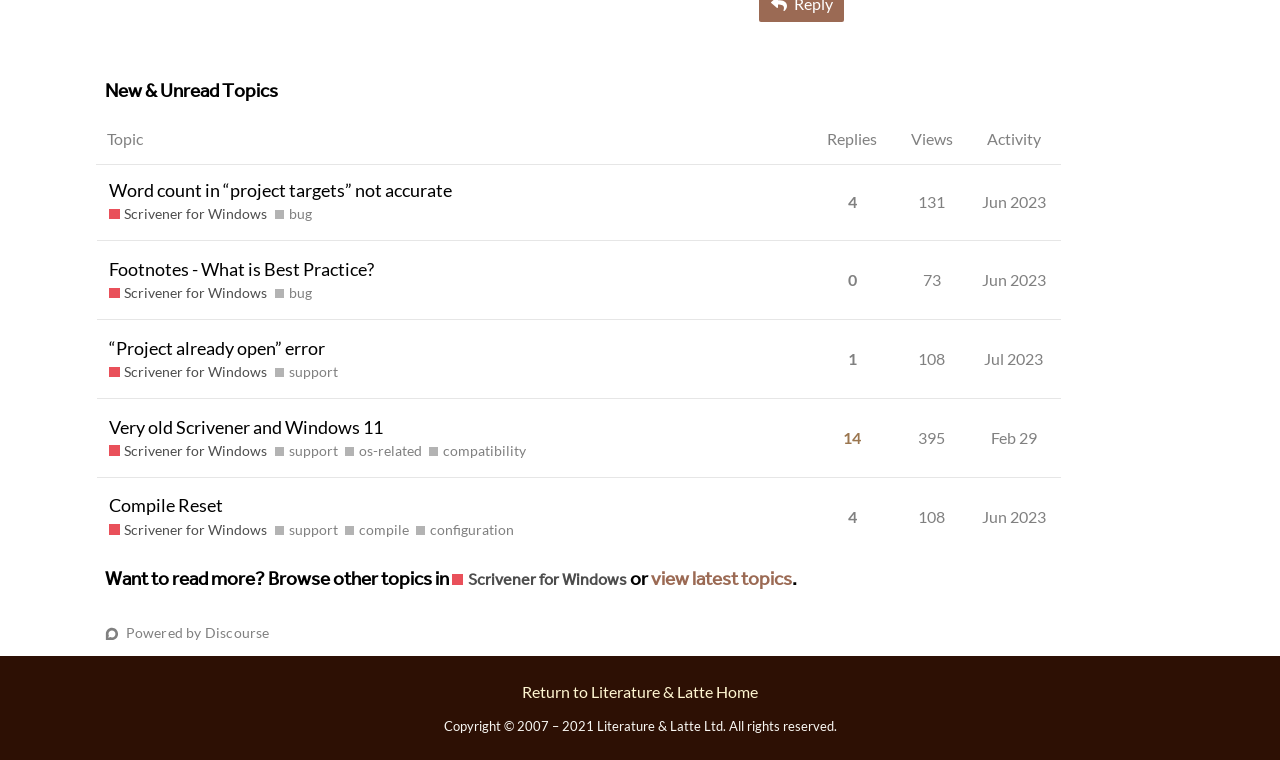How many replies does the topic 'Word count in “project targets” not accurate' have?
Please look at the screenshot and answer in one word or a short phrase.

4